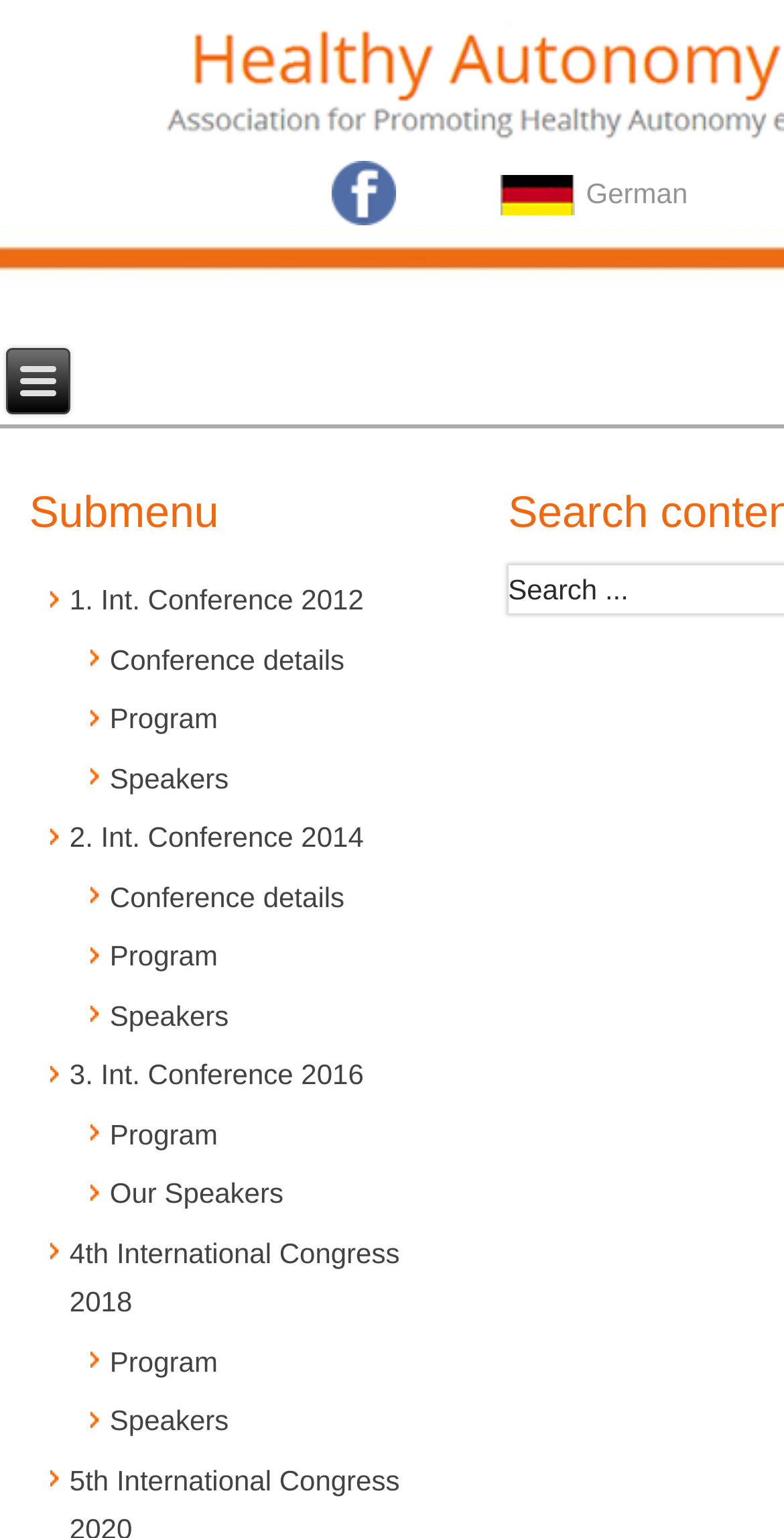Determine the bounding box coordinates of the clickable element to achieve the following action: 'switch to german'. Provide the coordinates as four float values between 0 and 1, formatted as [left, top, right, bottom].

[0.639, 0.11, 0.883, 0.143]